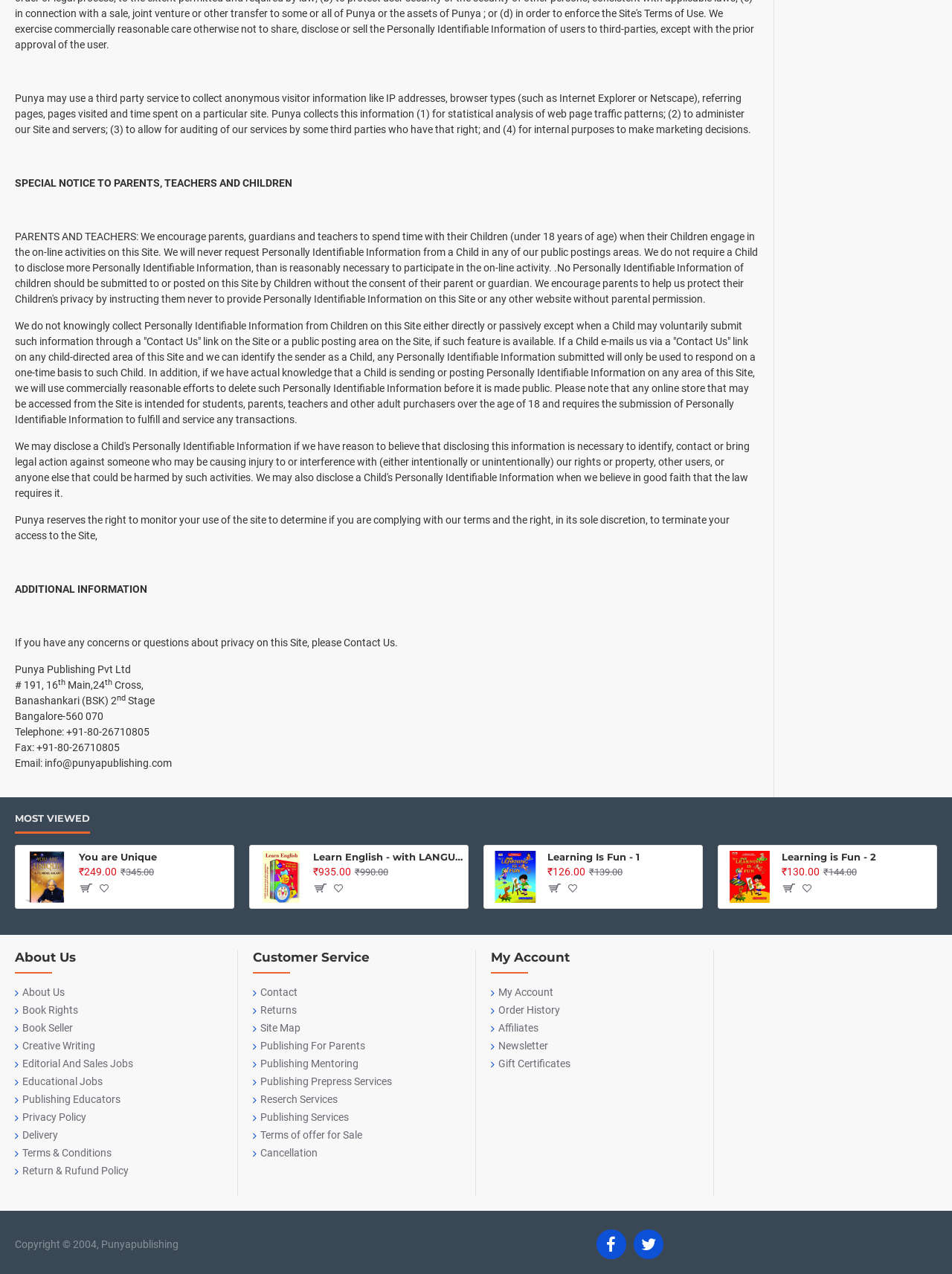Predict the bounding box coordinates of the area that should be clicked to accomplish the following instruction: "Click on 'Learn English - with LANGUAGE BUILDER 1-8'". The bounding box coordinates should consist of four float numbers between 0 and 1, i.e., [left, top, right, bottom].

[0.268, 0.668, 0.322, 0.709]